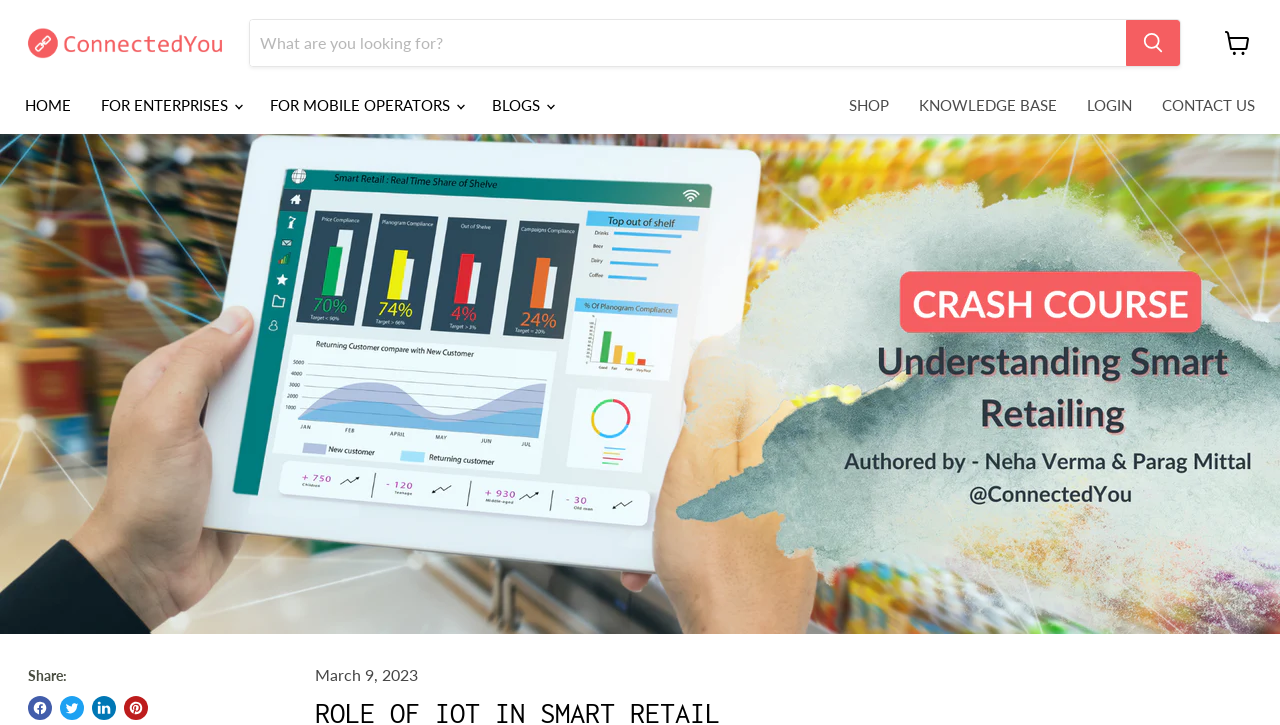Determine the bounding box coordinates of the clickable region to execute the instruction: "Read the knowledge base". The coordinates should be four float numbers between 0 and 1, denoted as [left, top, right, bottom].

[0.706, 0.116, 0.838, 0.174]